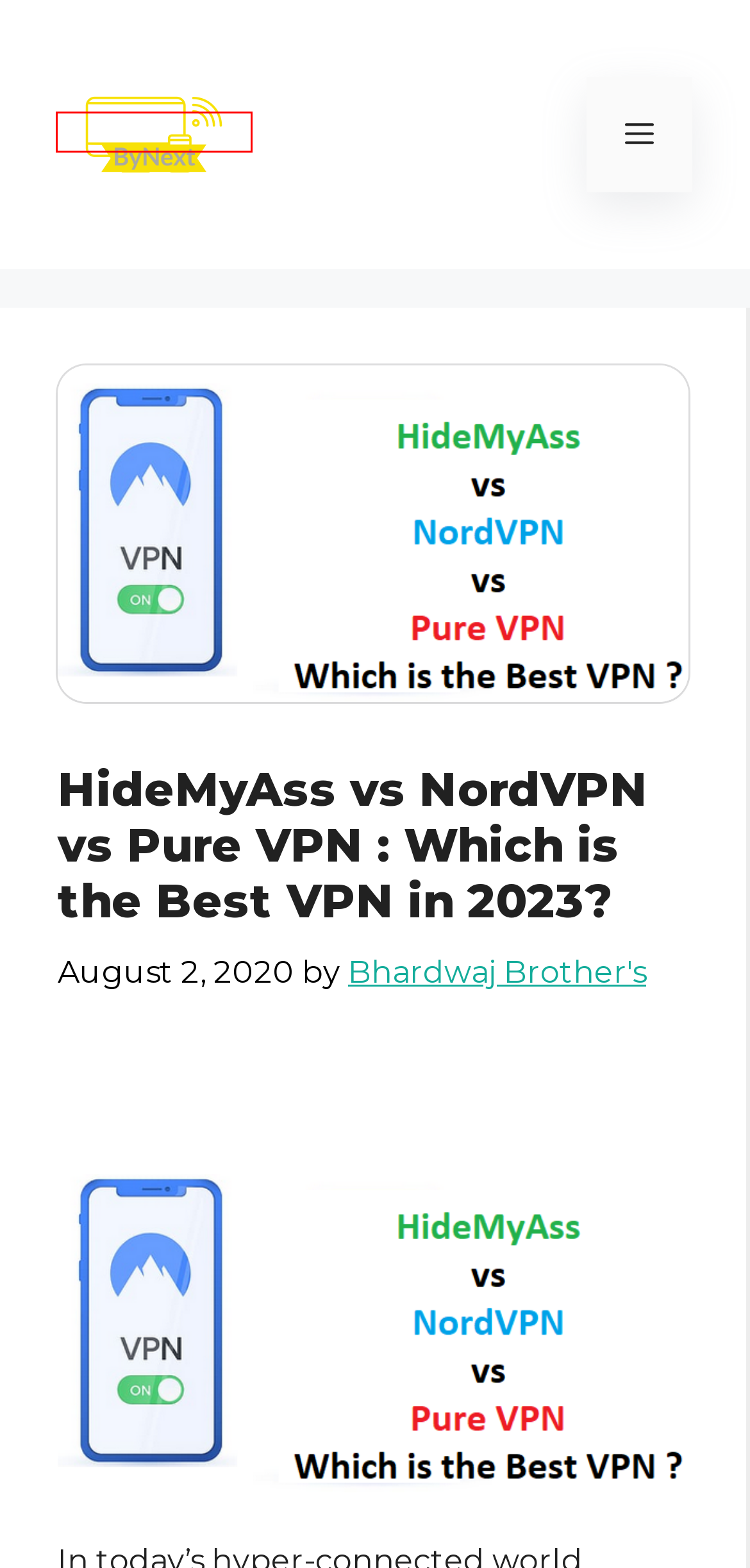You are provided with a screenshot of a webpage where a red rectangle bounding box surrounds an element. Choose the description that best matches the new webpage after clicking the element in the red bounding box. Here are the choices:
A. About - ByNext
B. Russell Brunson Net Worth - Journey to a $100 Million Net Worth
C. Affiliate Disclaimer - ByNext
D. Social Gator Review 2024-Manage your Social Media in One Place
E. ByNext - Best Solution for Web Hosting Deals, SEO, Coupons
F. Tony Robbins Net Worth Revealed: How Half-Billion Dollar Fortune
G. Bhardwaj Brother's, Author at ByNext
H. MrBeast's Net Worth Explosion: Successful Giveaway Channel

E